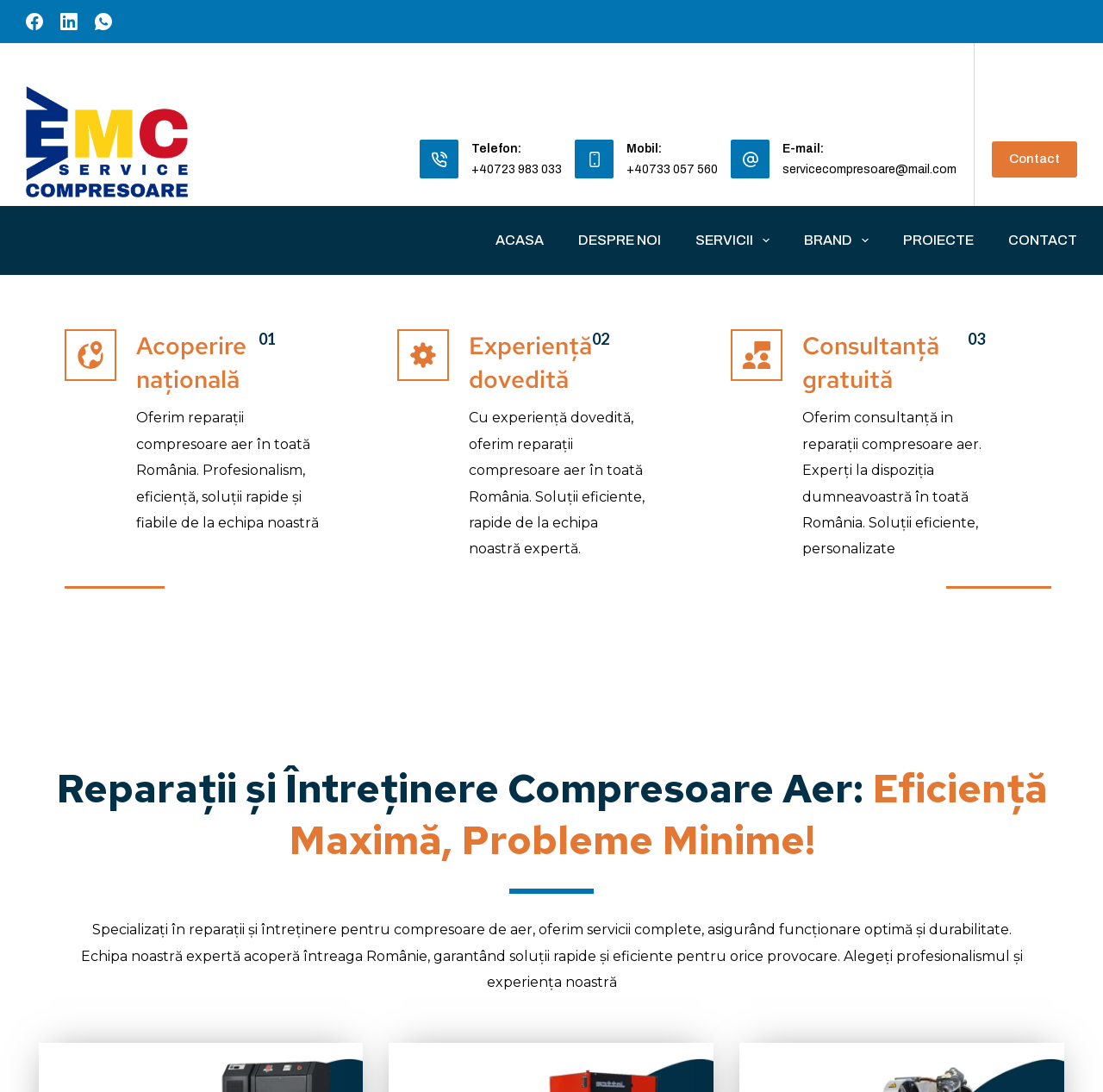How many sections are there on the webpage?
Refer to the image and give a detailed answer to the query.

I divided the webpage into sections based on the headings and content, and found that there are 3 sections: Acoperire națională, Experiență dovedită, and Consultanță gratuită.